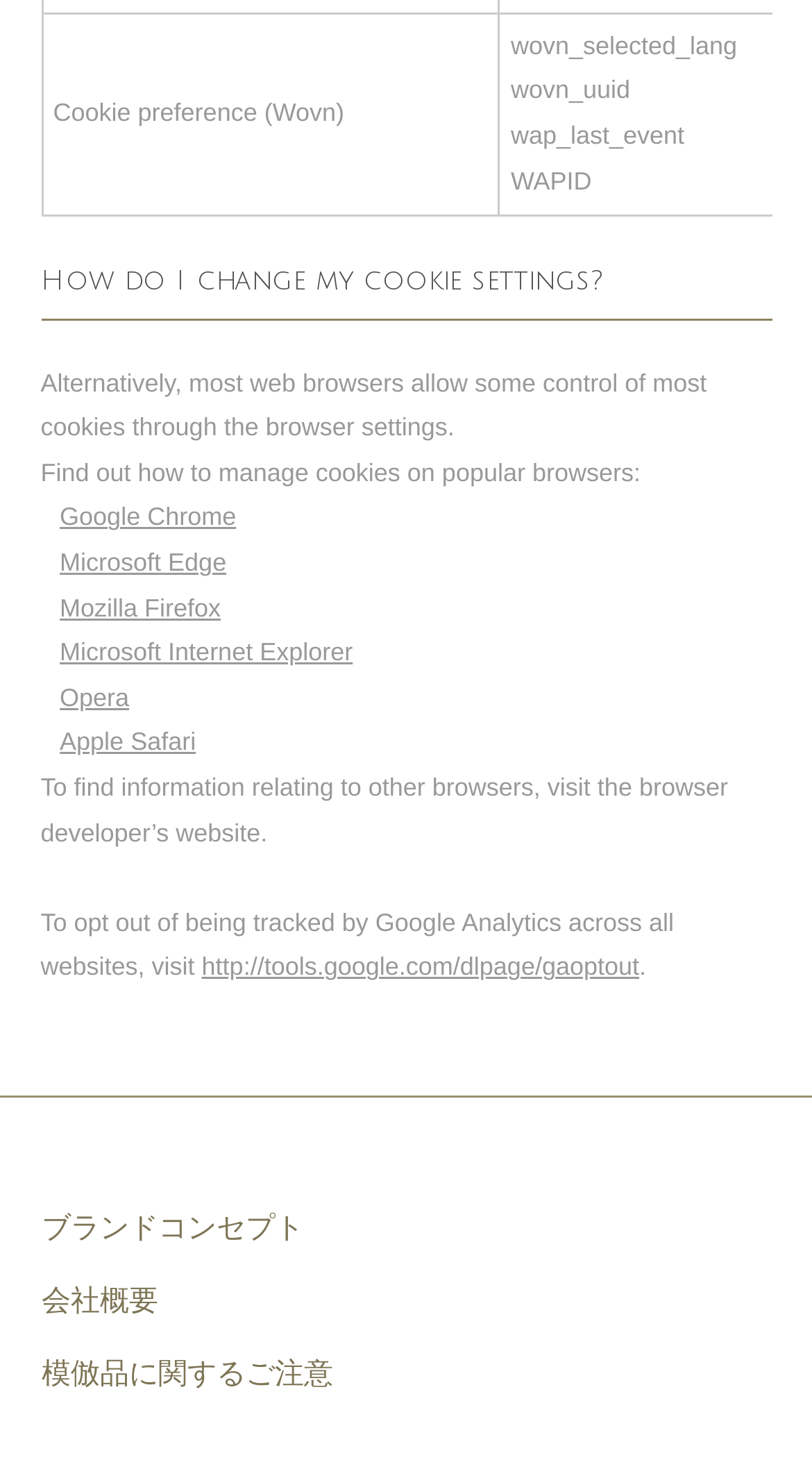What is the link provided to opt out of Google Analytics?
Based on the image content, provide your answer in one word or a short phrase.

http://tools.google.com/dlpage/gaoptout